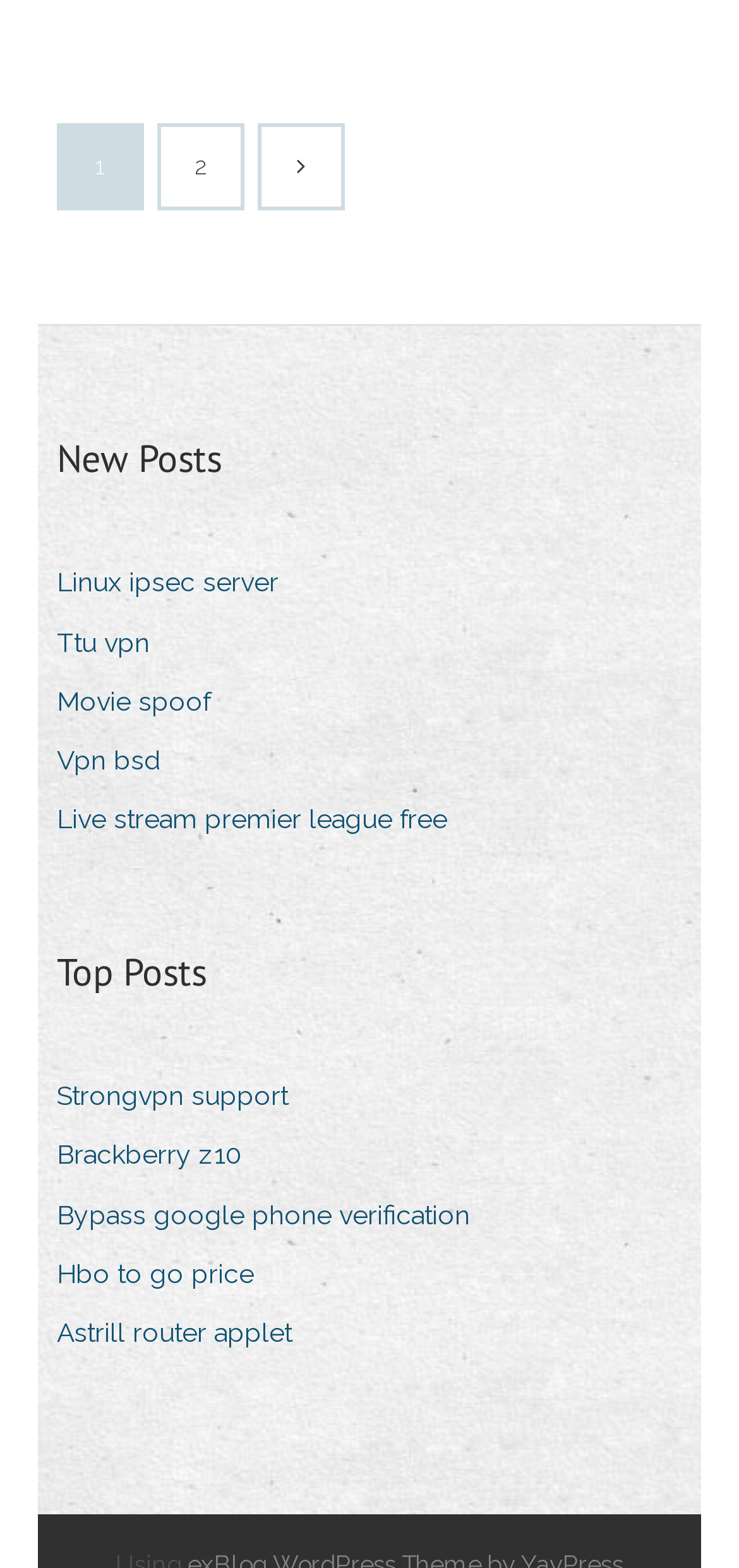Locate the bounding box coordinates of the element you need to click to accomplish the task described by this instruction: "View new posts".

[0.077, 0.275, 0.3, 0.311]